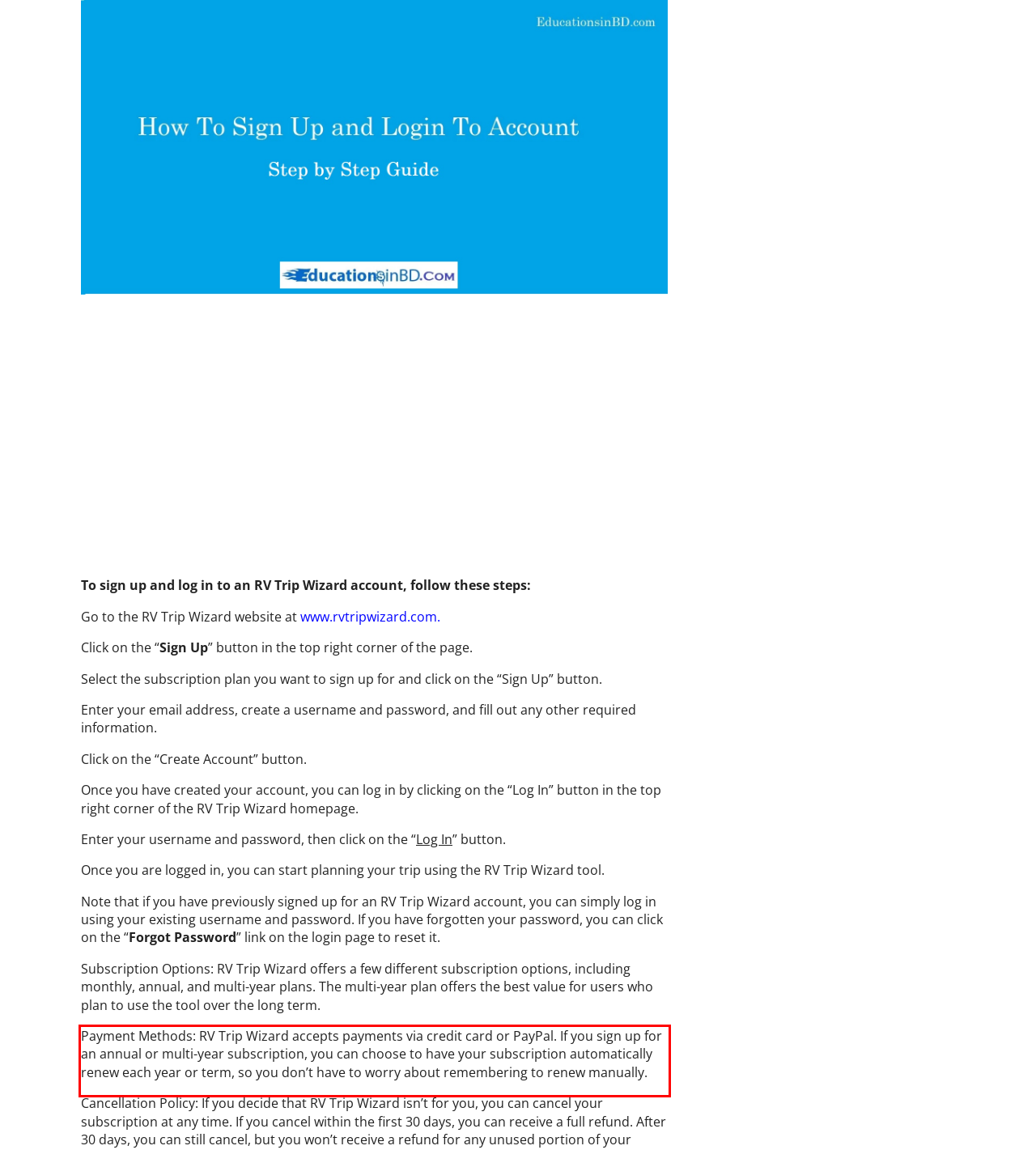You are given a webpage screenshot with a red bounding box around a UI element. Extract and generate the text inside this red bounding box.

Payment Methods: RV Trip Wizard accepts payments via credit card or PayPal. If you sign up for an annual or multi-year subscription, you can choose to have your subscription automatically renew each year or term, so you don’t have to worry about remembering to renew manually.